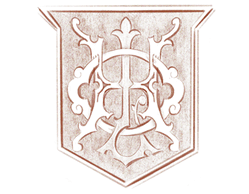What themes does the emblem reflect?
Look at the screenshot and respond with a single word or phrase.

creativity and whimsy